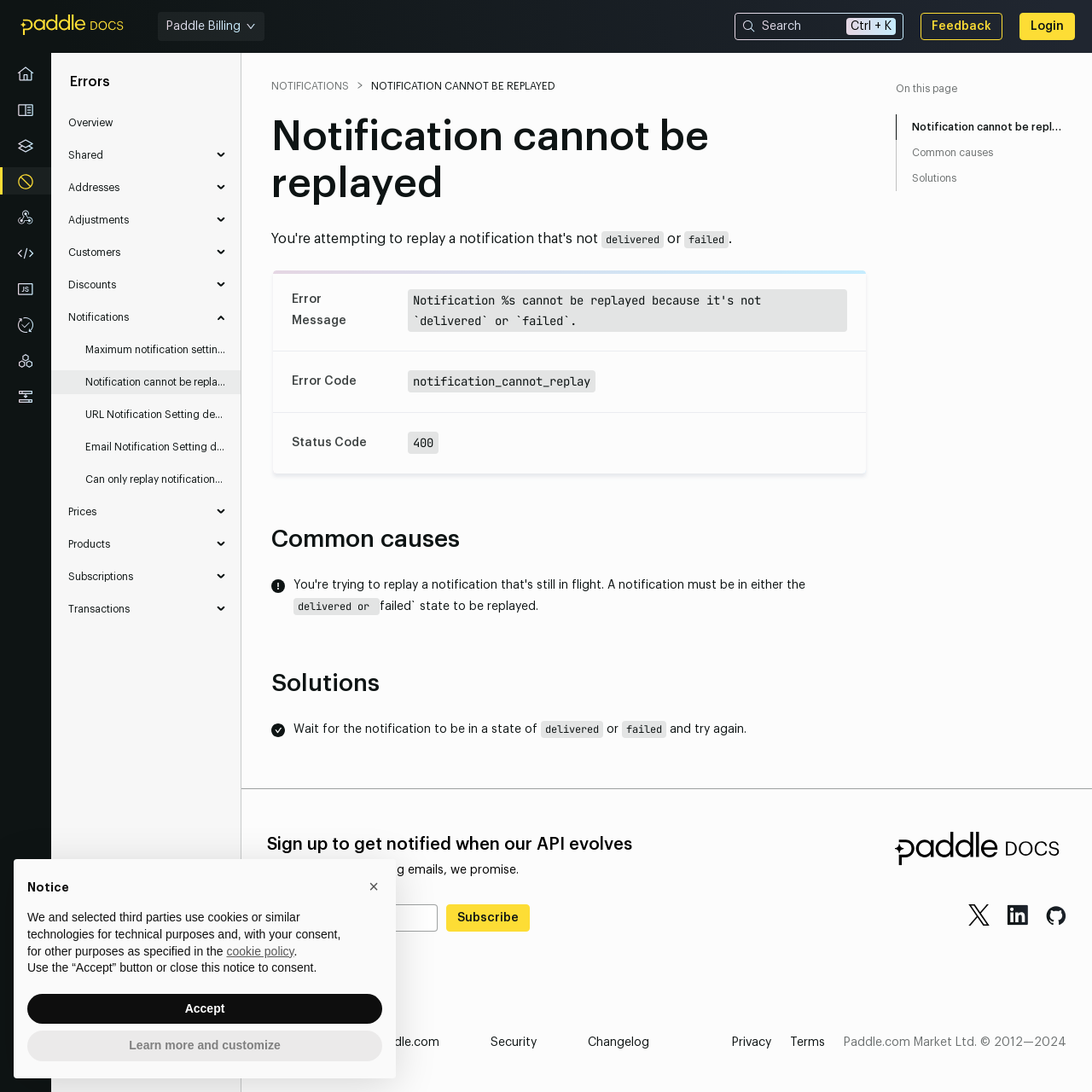Determine the bounding box coordinates for the UI element described. Format the coordinates as (top-left x, top-left y, bottom-right x, bottom-right y) and ensure all values are between 0 and 1. Element description: aria-label="Email Address" name="email" placeholder="Email address"

[0.268, 0.832, 0.391, 0.849]